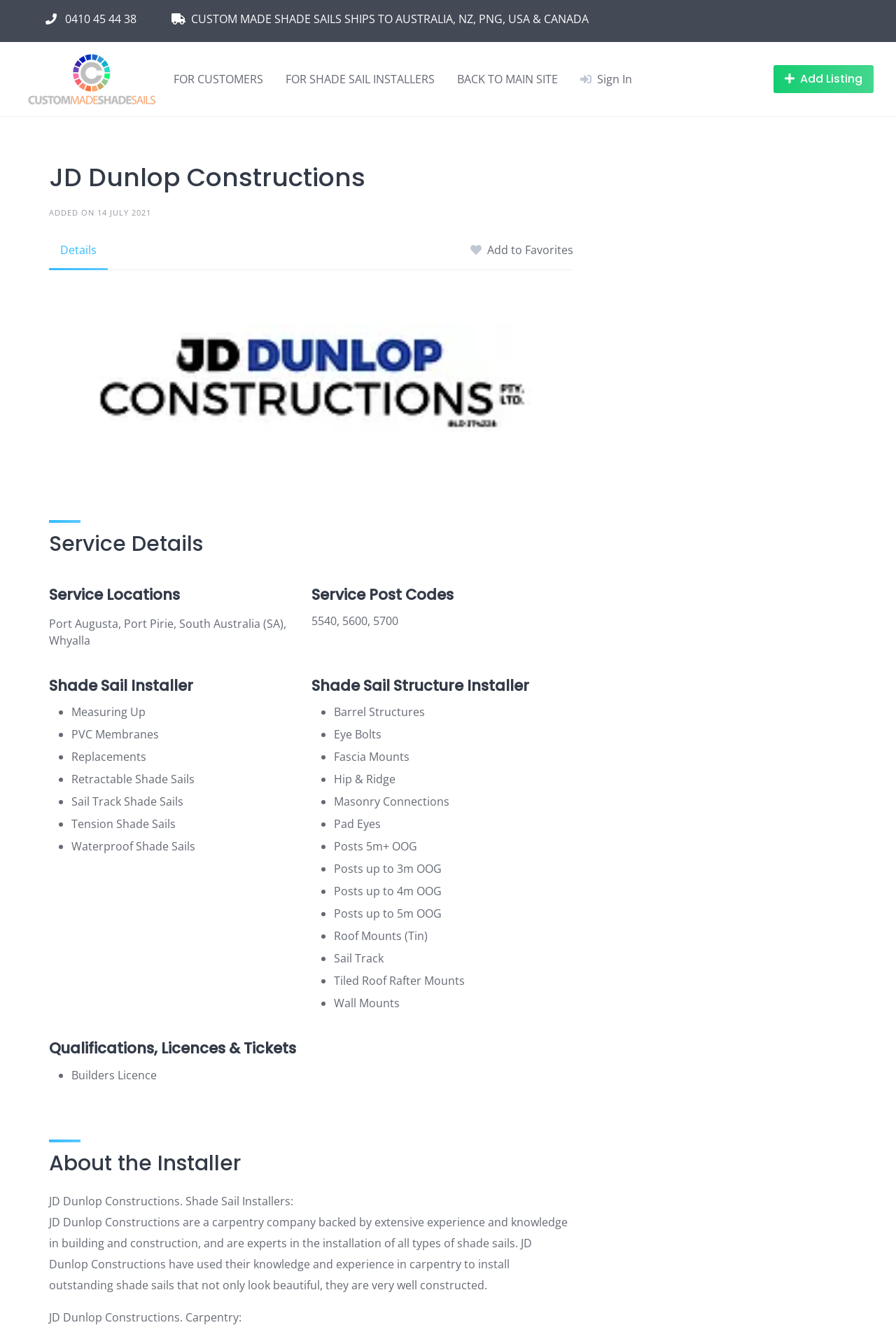Determine the bounding box coordinates of the region to click in order to accomplish the following instruction: "Click on 'Shade Sail Installer Directory'". Provide the coordinates as four float numbers between 0 and 1, specifically [left, top, right, bottom].

[0.025, 0.04, 0.181, 0.079]